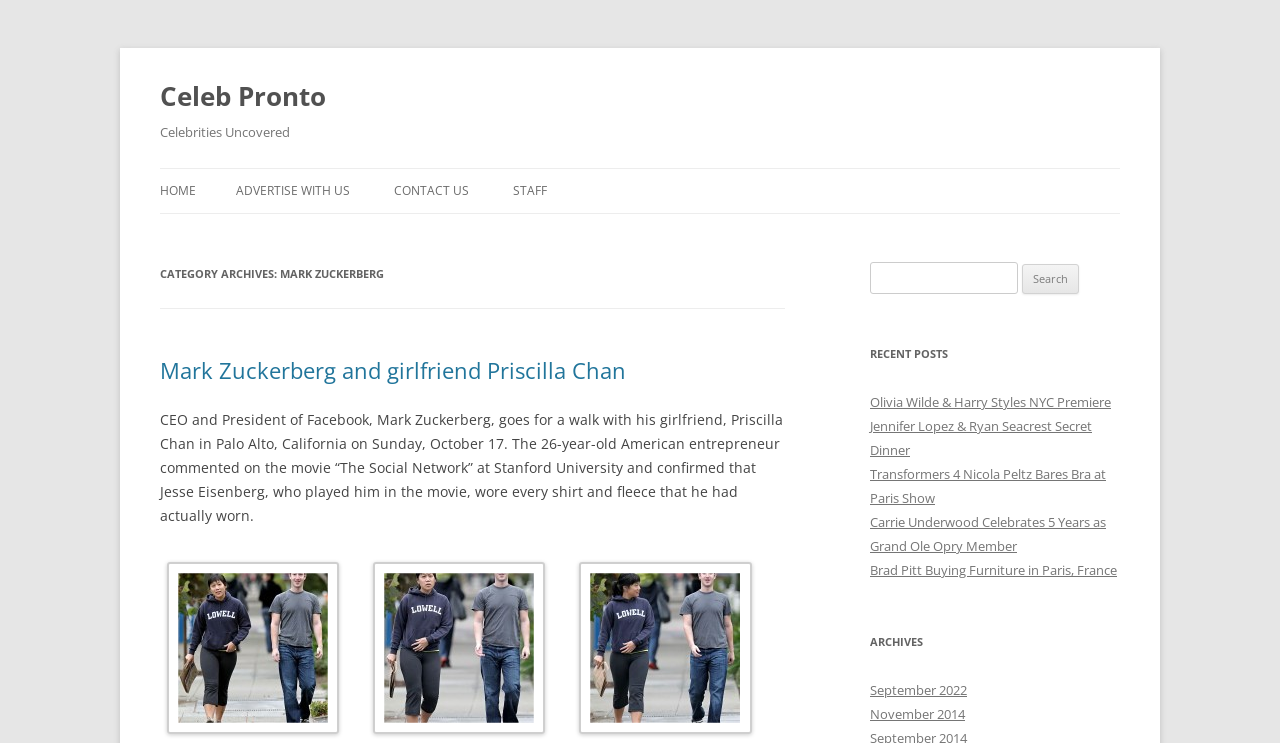What is Mark Zuckerberg's occupation?
Utilize the information in the image to give a detailed answer to the question.

The webpage mentions 'CEO and President of Facebook, Mark Zuckerberg, goes for a walk with his girlfriend, Priscilla Chan in Palo Alto, California on Sunday, October 17', which indicates that Mark Zuckerberg is the CEO and President of Facebook.